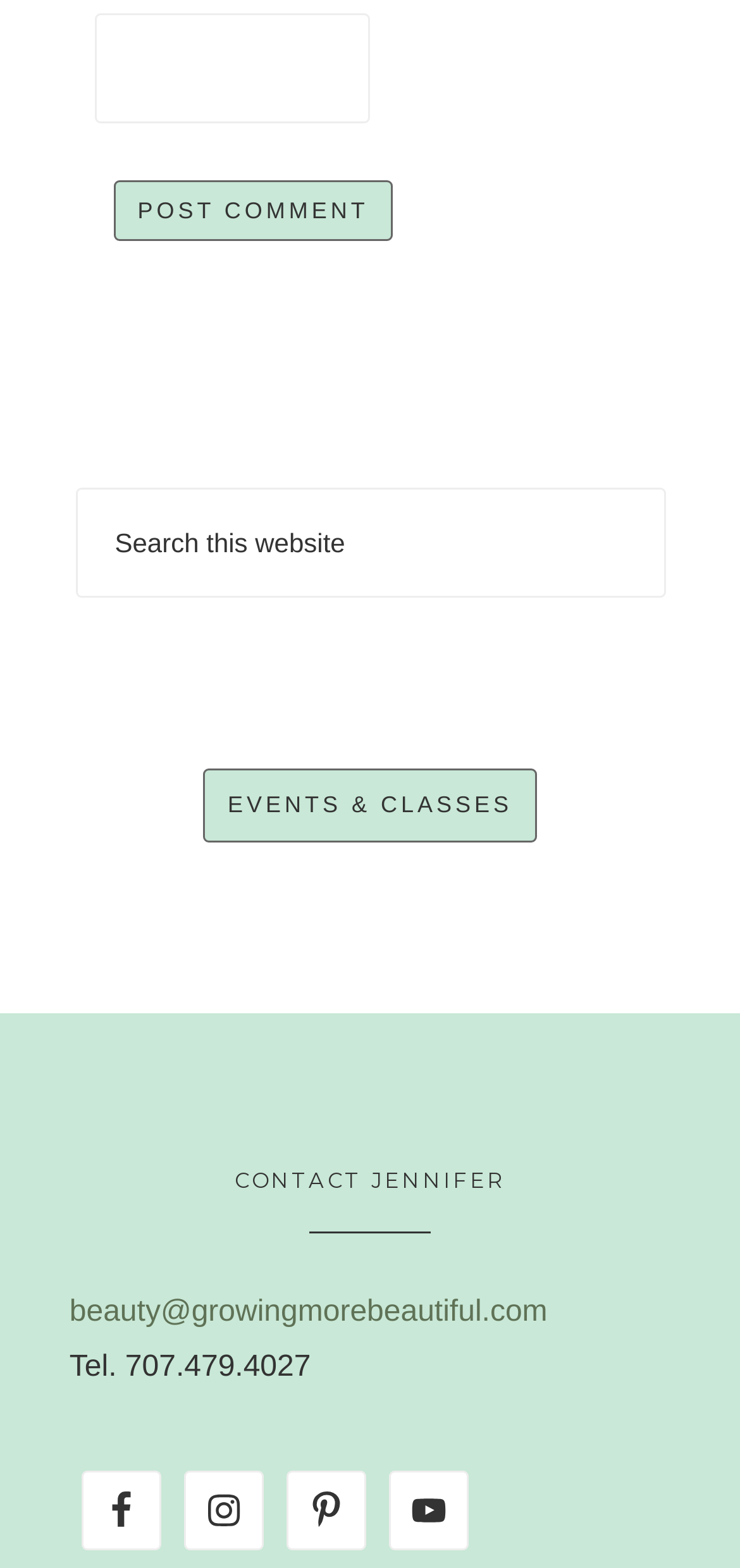Using details from the image, please answer the following question comprehensively:
What is the function of the button next to the searchbox?

The button next to the searchbox is labeled 'Search' and is likely used to submit the search query entered in the searchbox.